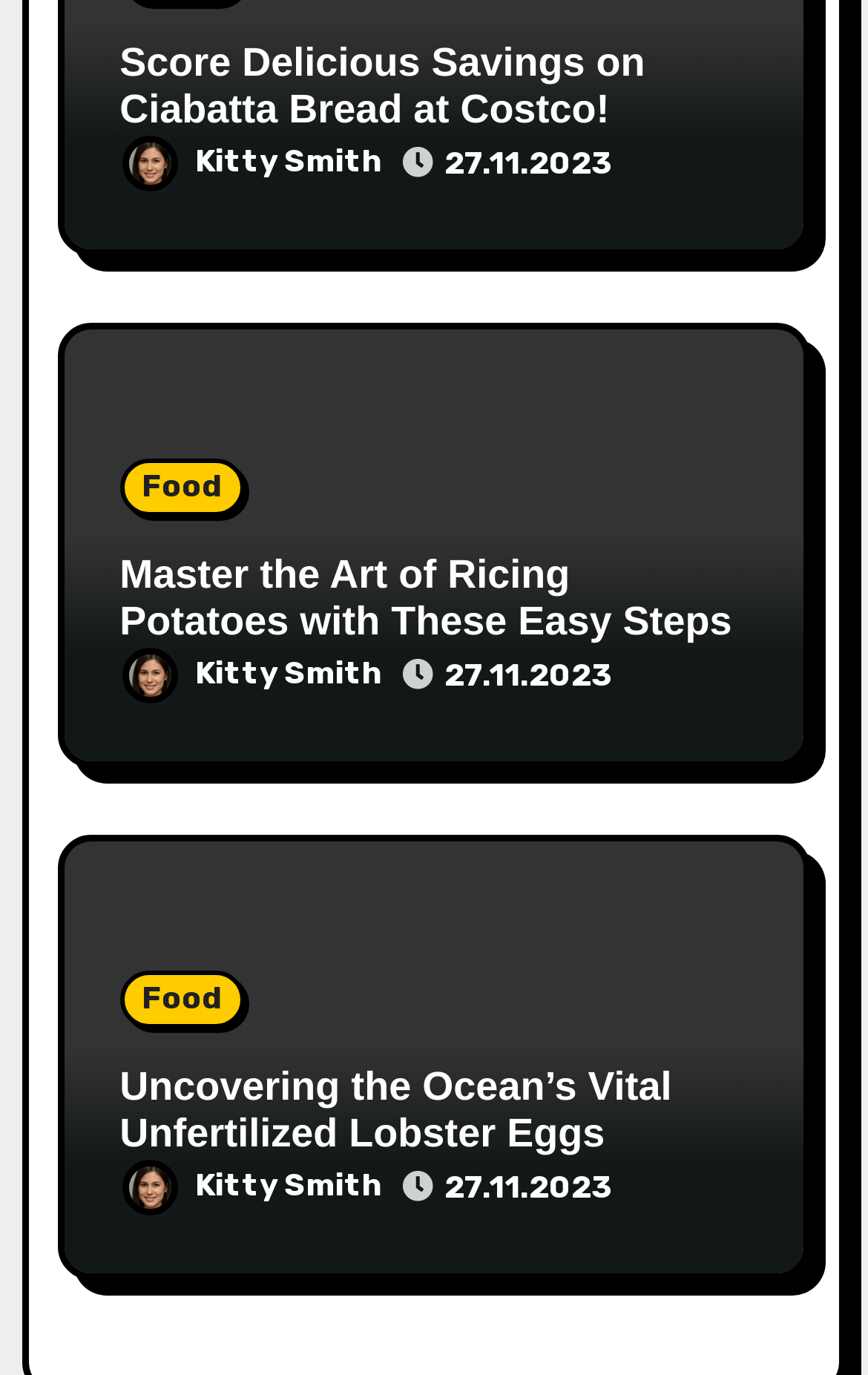Pinpoint the bounding box coordinates of the element that must be clicked to accomplish the following instruction: "Enter your first name". The coordinates should be in the format of four float numbers between 0 and 1, i.e., [left, top, right, bottom].

None